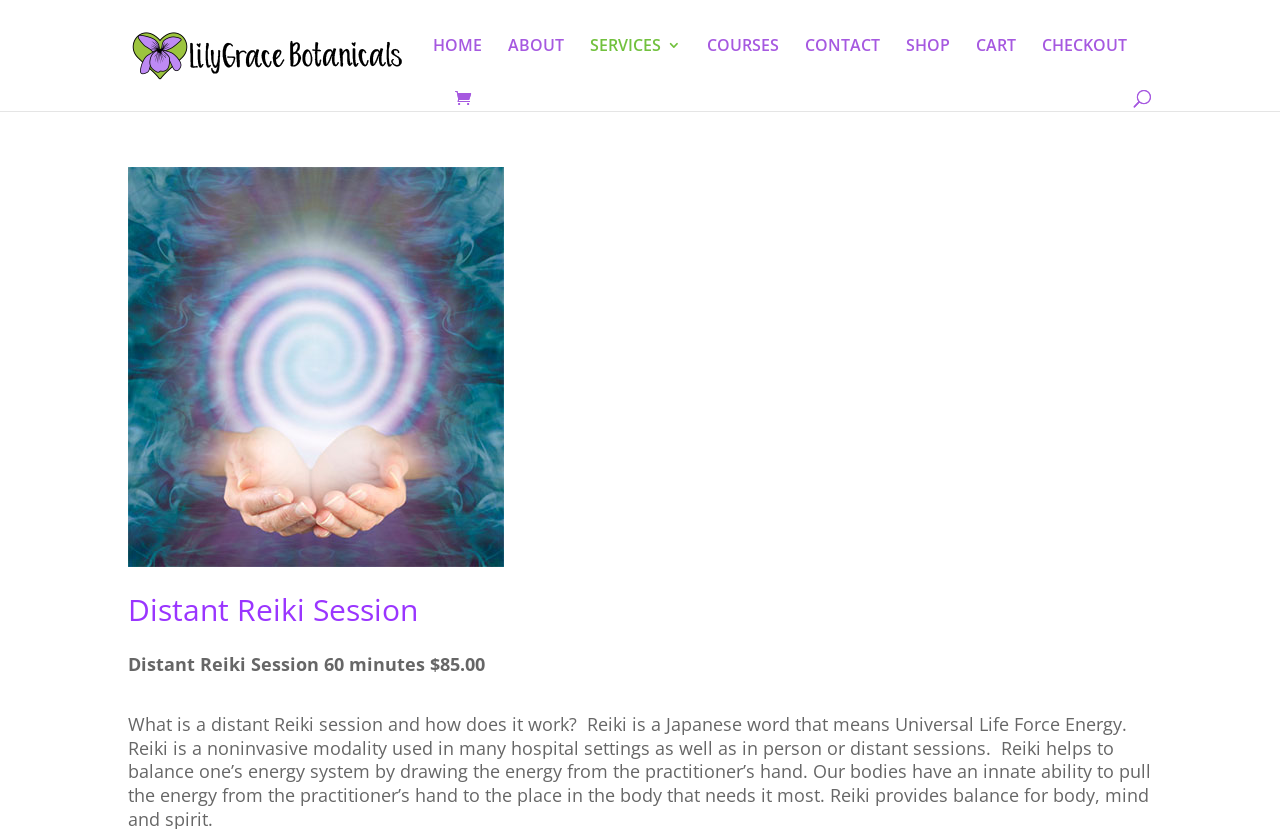Identify the bounding box coordinates necessary to click and complete the given instruction: "search for something".

[0.1, 0.0, 0.9, 0.001]